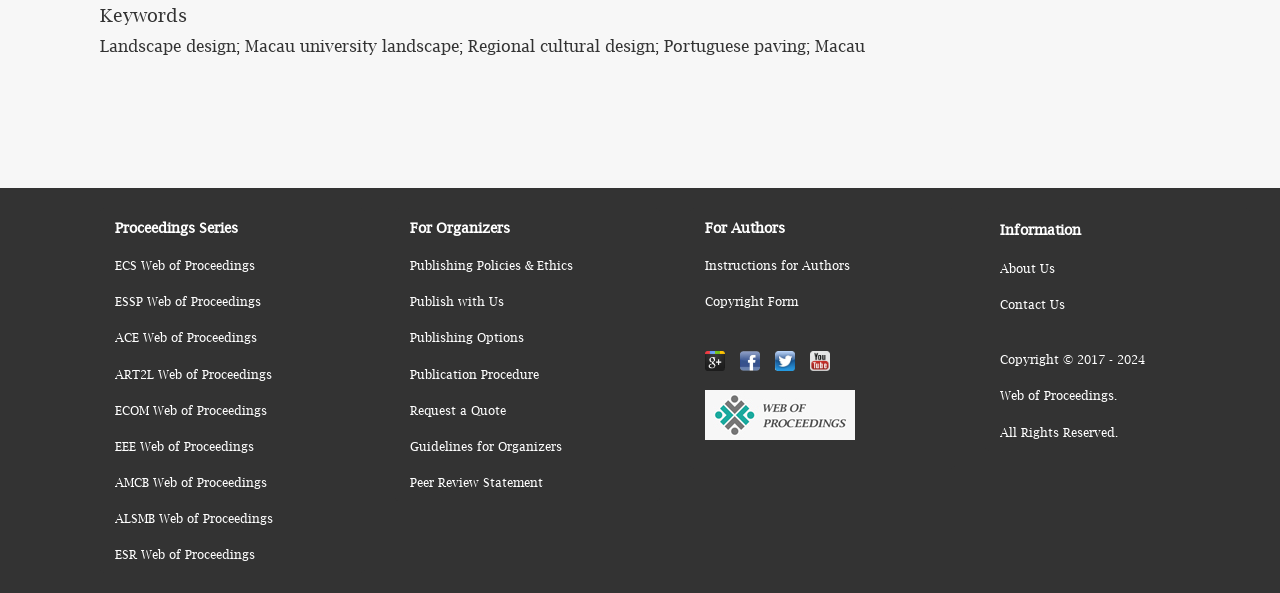Given the webpage screenshot and the description, determine the bounding box coordinates (top-left x, top-left y, bottom-right x, bottom-right y) that define the location of the UI element matching this description: ACE Web of Proceedings

[0.078, 0.539, 0.285, 0.601]